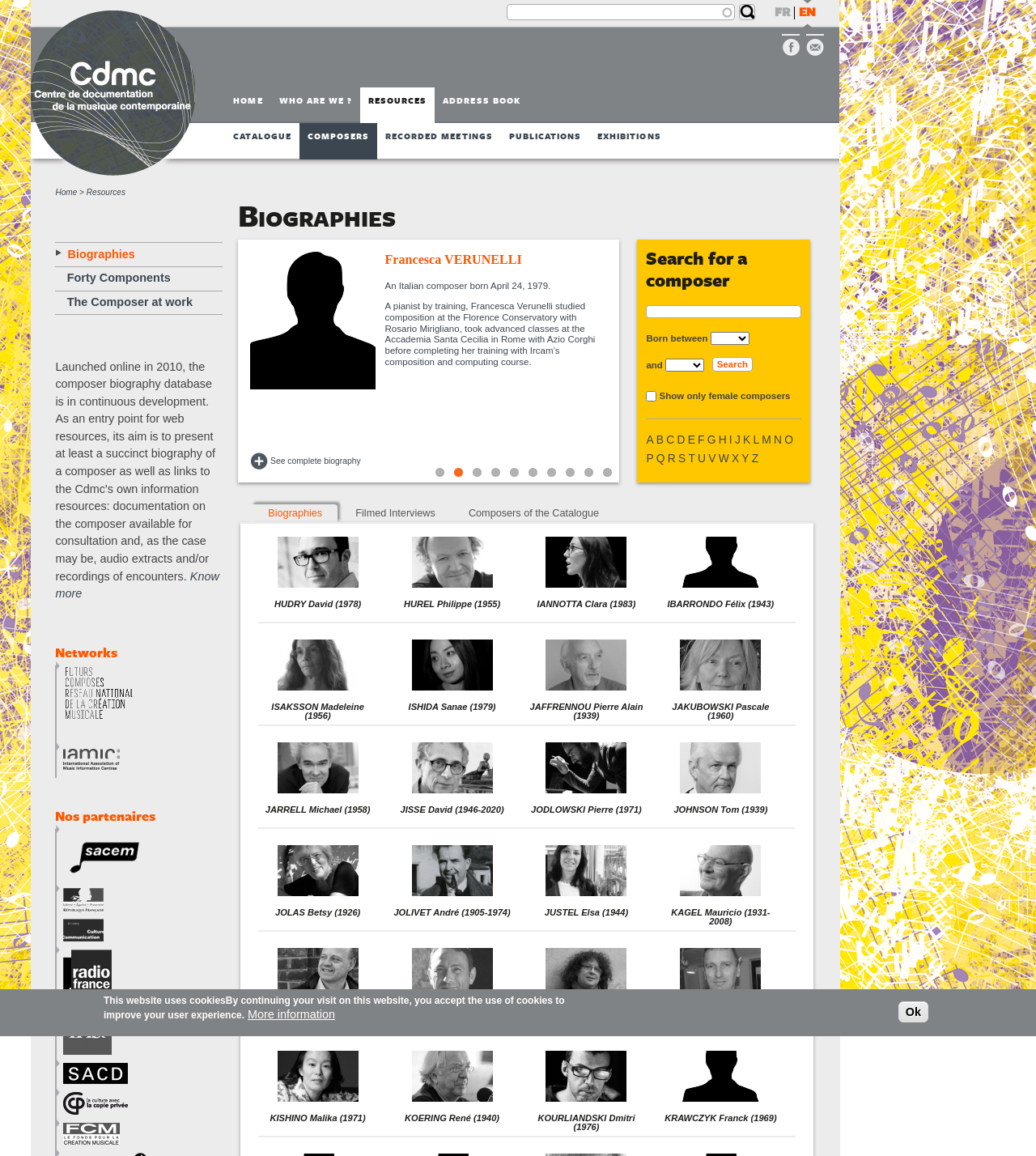Provide your answer in one word or a succinct phrase for the question: 
How many composers are listed on this webpage?

At least 2